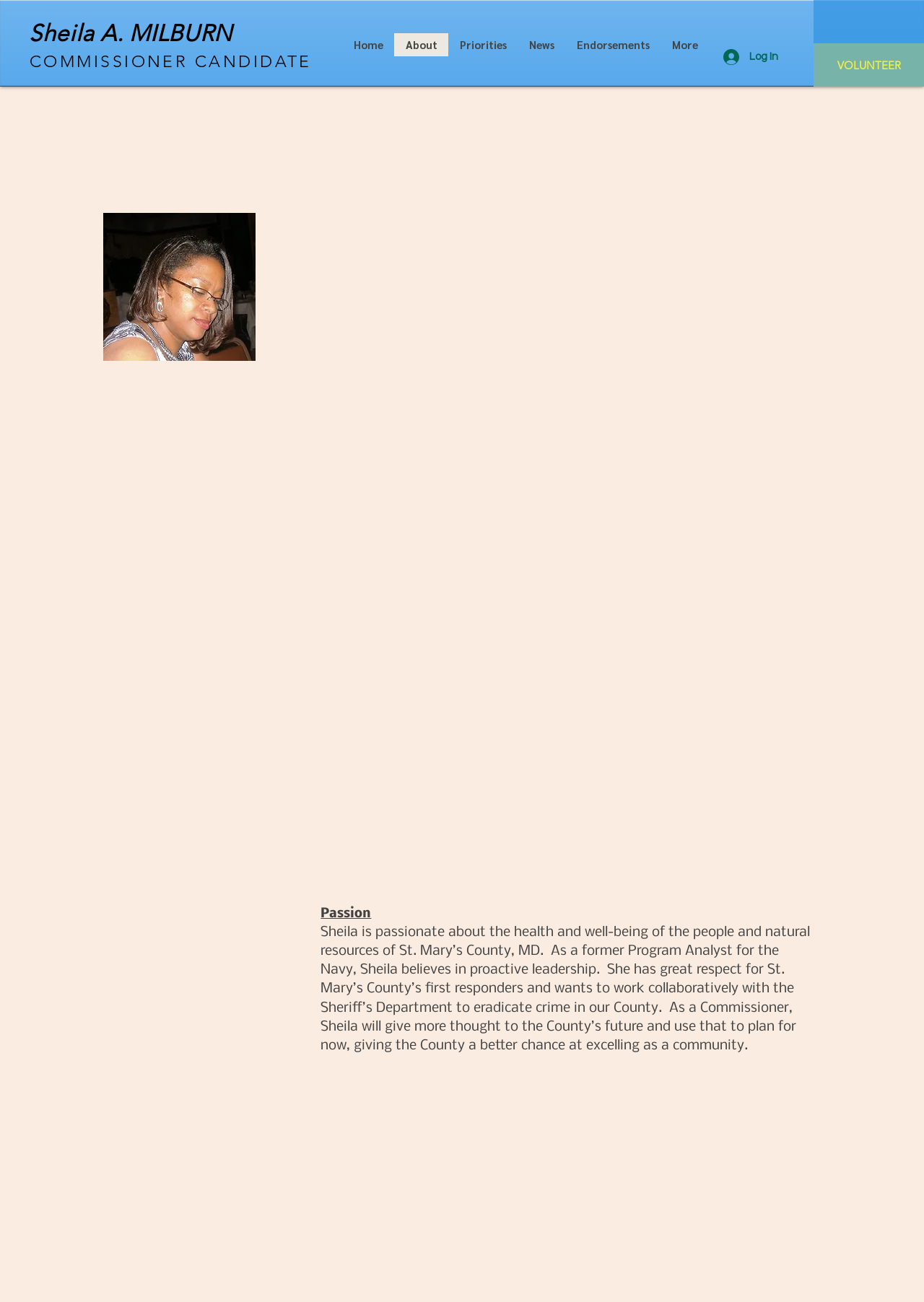Provide the text content of the webpage's main heading.

ABOUT
SHEILA MILBURN